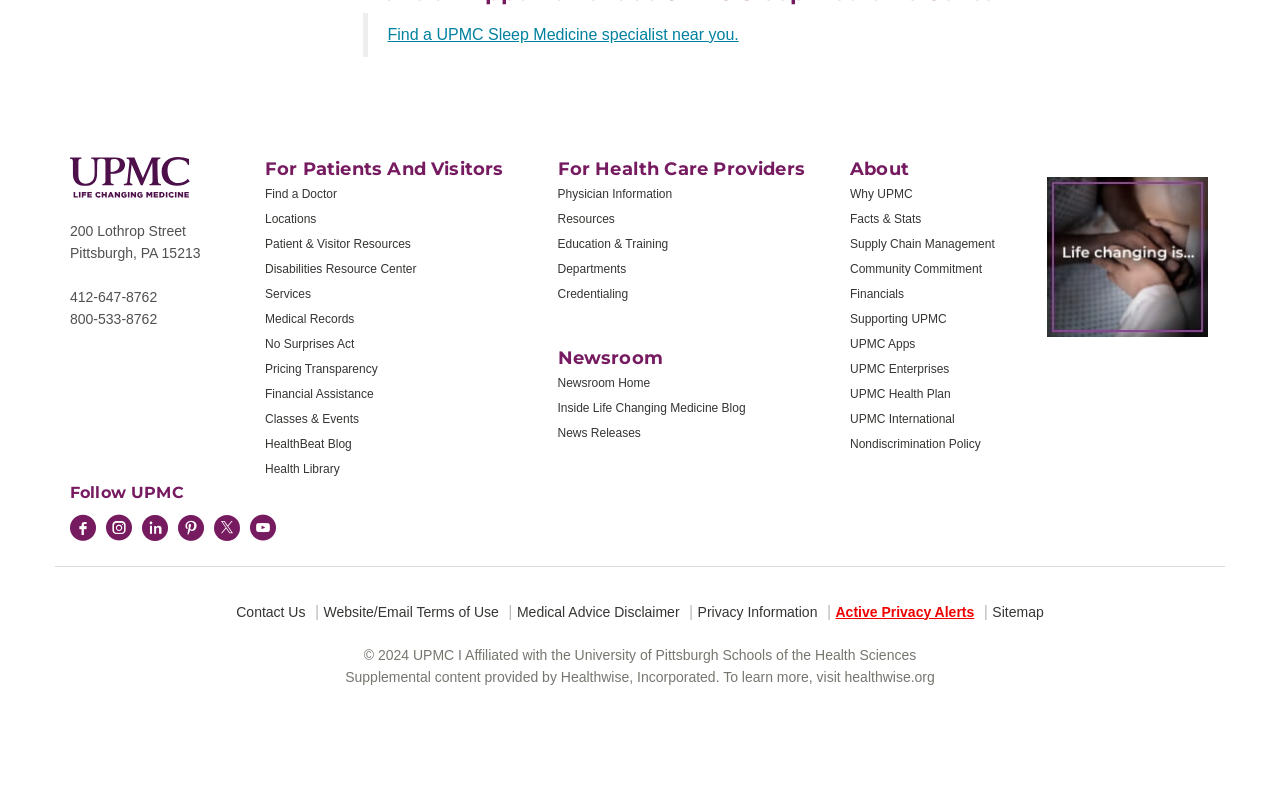Find and provide the bounding box coordinates for the UI element described here: "HealthBeat Blog". The coordinates should be given as four float numbers between 0 and 1: [left, top, right, bottom].

[0.207, 0.554, 0.275, 0.572]